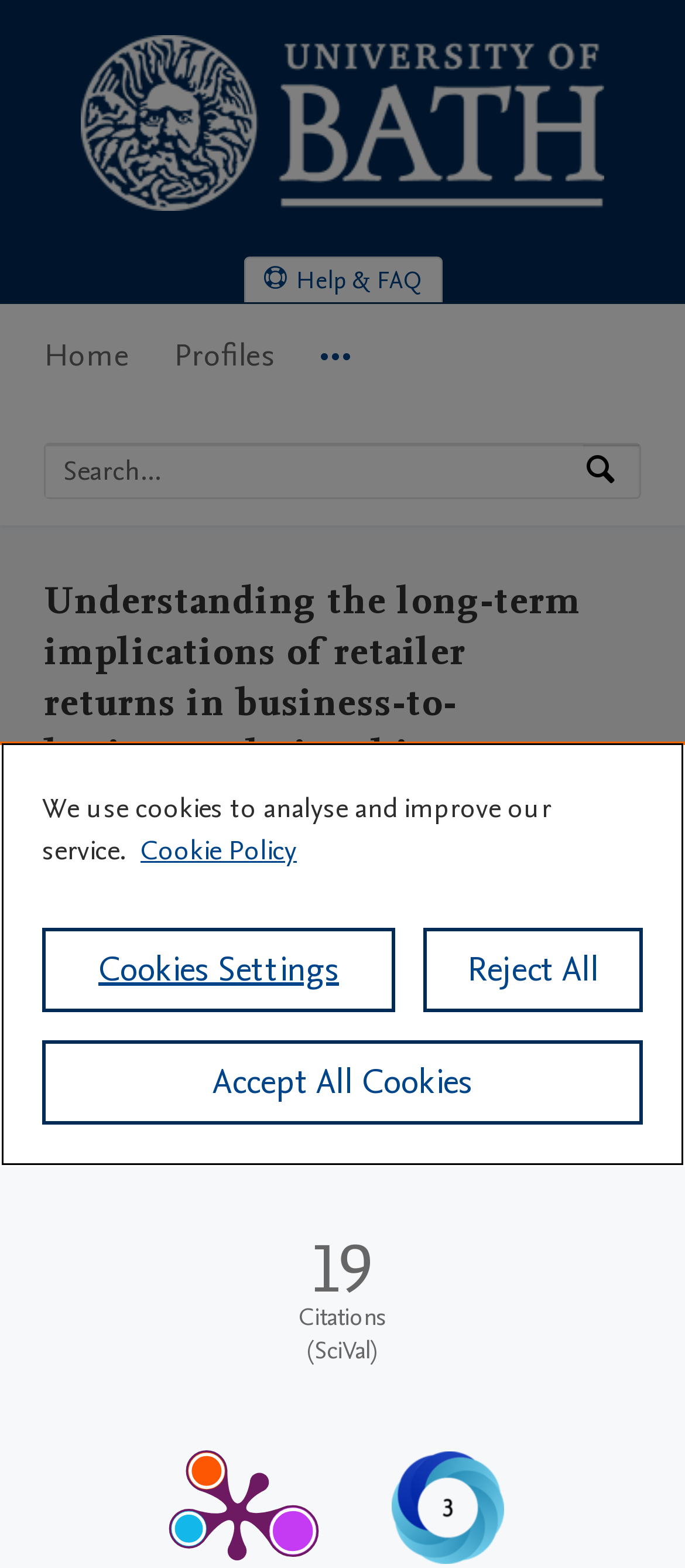What is the research output type?
Please respond to the question with a detailed and well-explained answer.

I found the research output type by looking at the text following the label 'Research output'. The text says 'Contribution to journal › Article', so the research output type is an article.